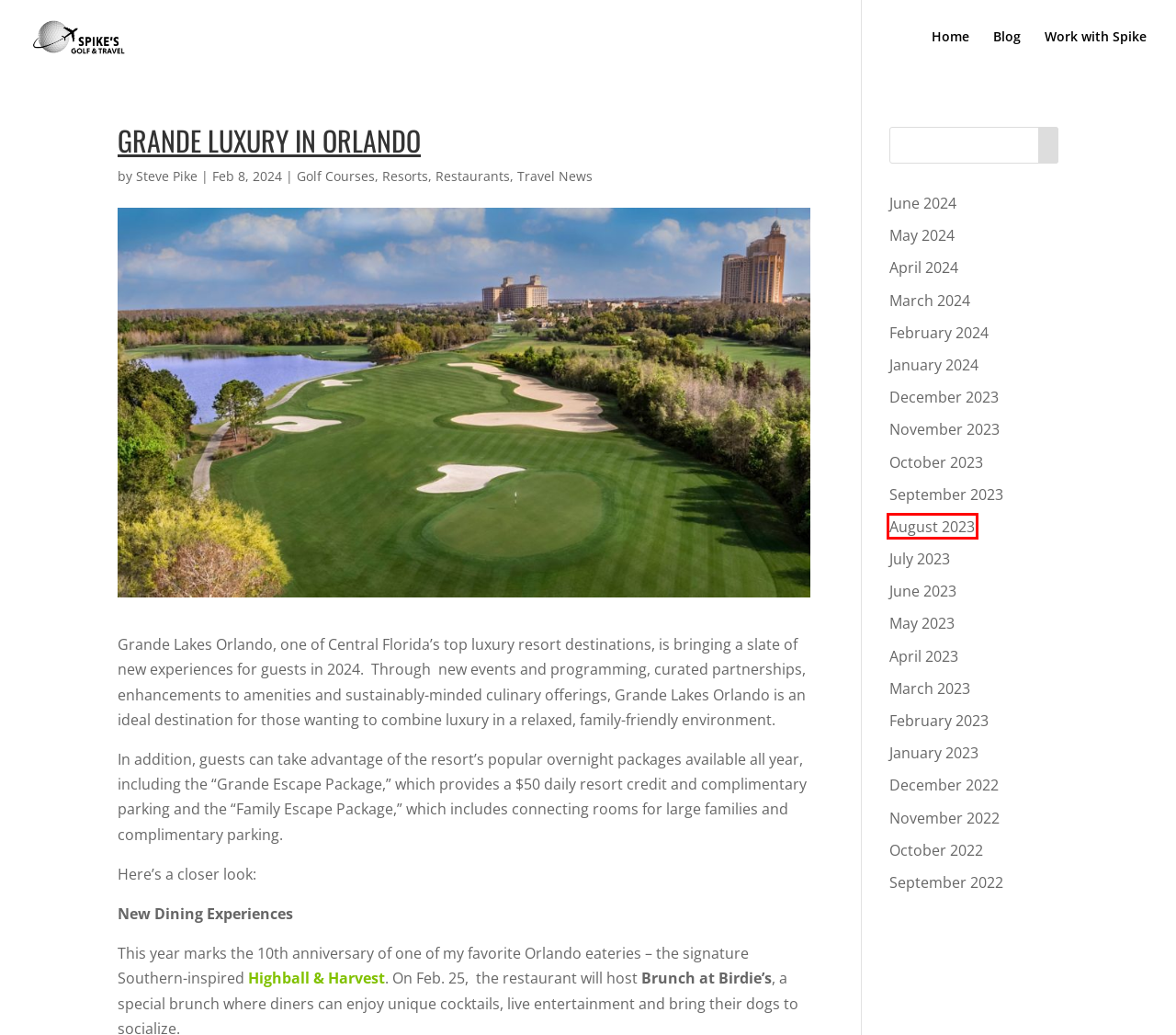Observe the provided screenshot of a webpage that has a red rectangle bounding box. Determine the webpage description that best matches the new webpage after clicking the element inside the red bounding box. Here are the candidates:
A. February 2023 - Spike on Golf & Travel
B. November 2023 - Spike on Golf & Travel
C. June 2023 - Spike on Golf & Travel
D. March 2023 - Spike on Golf & Travel
E. August 2023 - Spike on Golf & Travel
F. December 2023 - Spike on Golf & Travel
G. May 2024 - Spike on Golf & Travel
H. March 2024 - Spike on Golf & Travel

E